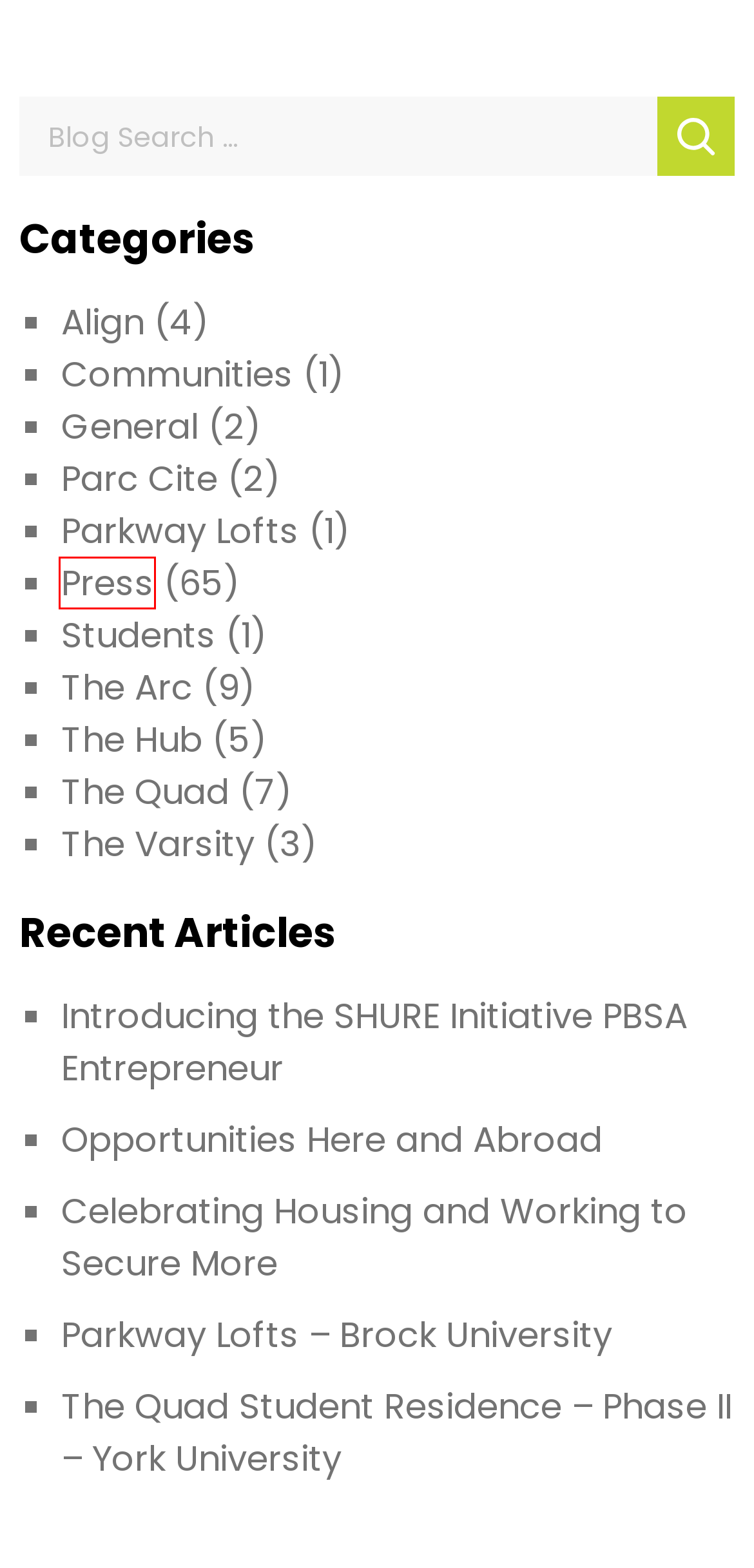Provided is a screenshot of a webpage with a red bounding box around an element. Select the most accurate webpage description for the page that appears after clicking the highlighted element. Here are the candidates:
A. The Arc Archives - Campus Suites | Student Living, Reimagined
B. Students Archives - Campus Suites | Student Living, Reimagined
C. Press Archives - Campus Suites | Student Living, Reimagined
D. The Quad Student Residence - Phase II - York University - Campus Suites | Student Living, Reimagined
E. The Quad Archives - Campus Suites | Student Living, Reimagined
F. Parc Cite Archives - Campus Suites | Student Living, Reimagined
G. Parkway Lofts Archives - Campus Suites | Student Living, Reimagined
H. The Hub Archives - Campus Suites | Student Living, Reimagined

C